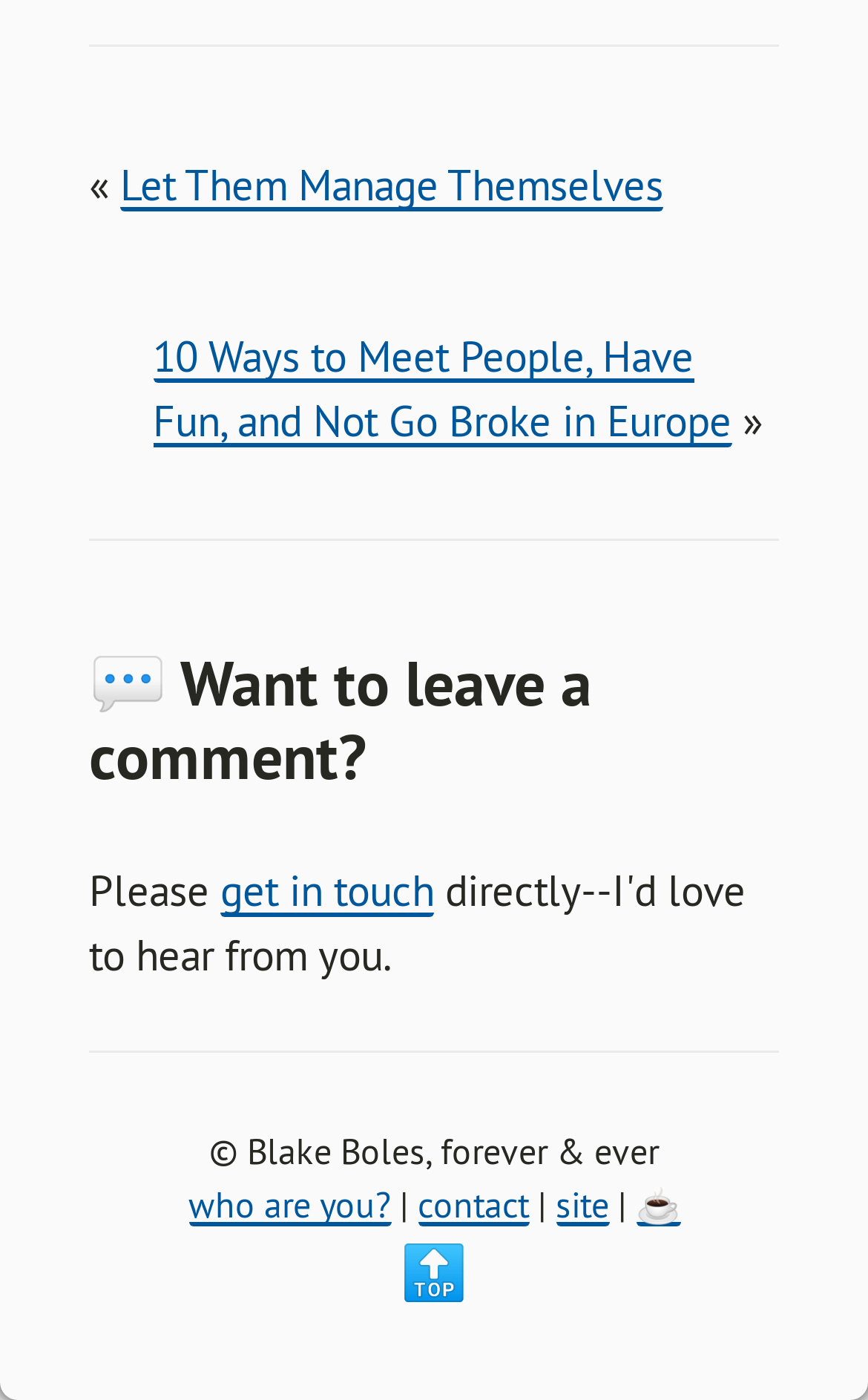Using the format (top-left x, top-left y, bottom-right x, bottom-right y), and given the element description, identify the bounding box coordinates within the screenshot: Let Them Manage Themselves

[0.138, 0.113, 0.764, 0.151]